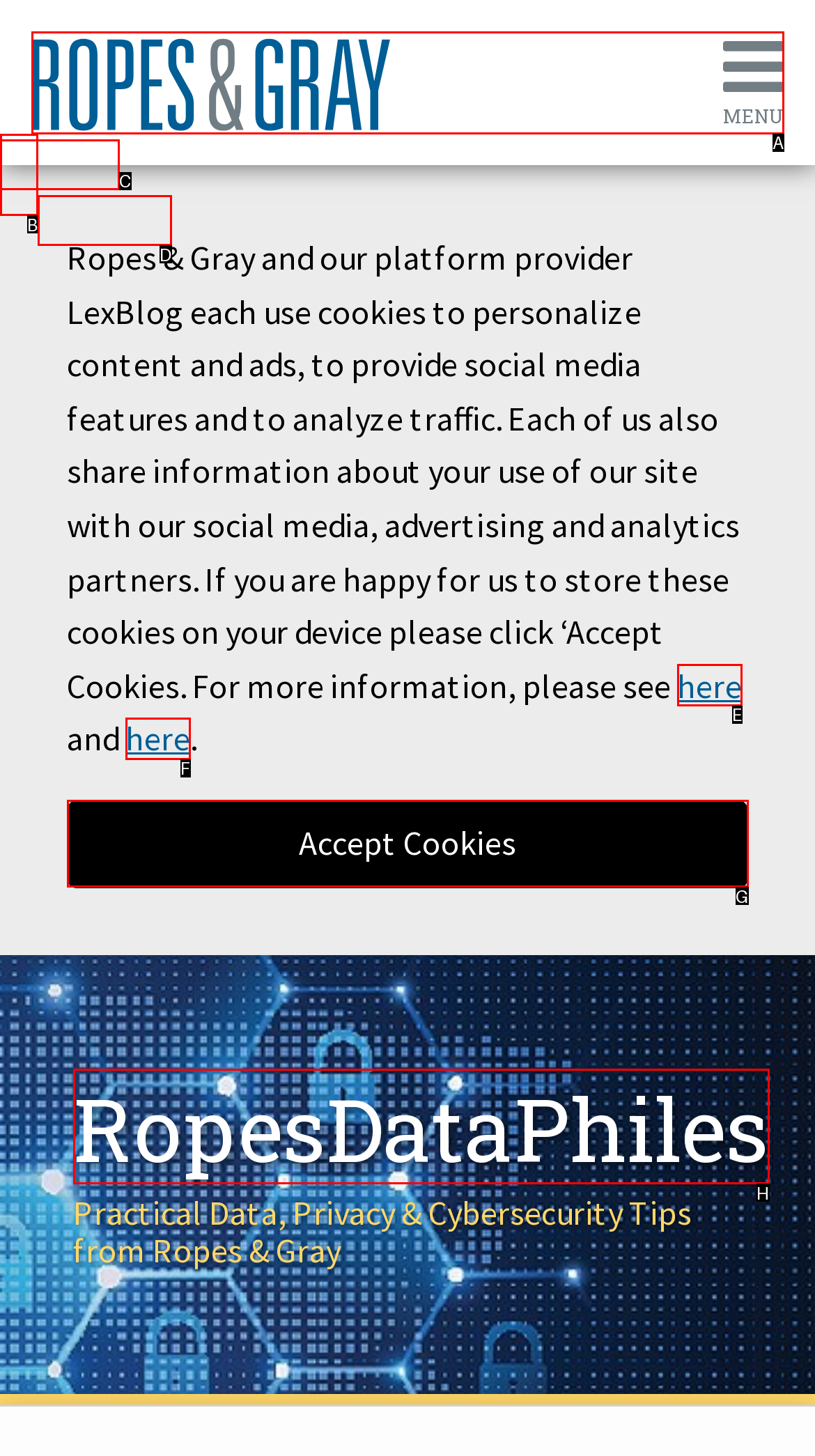Choose the HTML element that aligns with the description: here. Indicate your choice by stating the letter.

E